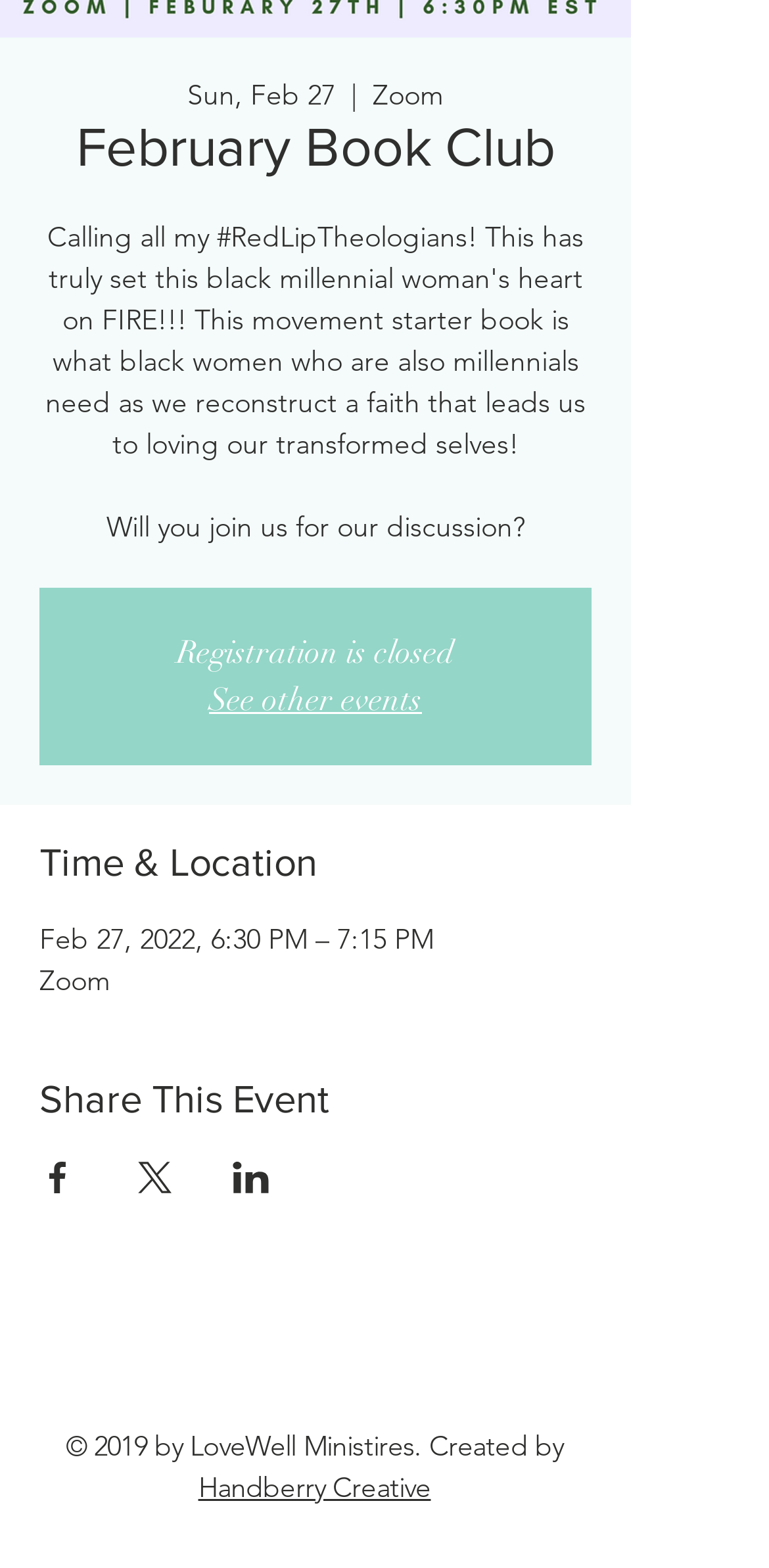Locate the UI element described by Handberry Creative and provide its bounding box coordinates. Use the format (top-left x, top-left y, bottom-right x, bottom-right y) with all values as floating point numbers between 0 and 1.

[0.258, 0.937, 0.56, 0.959]